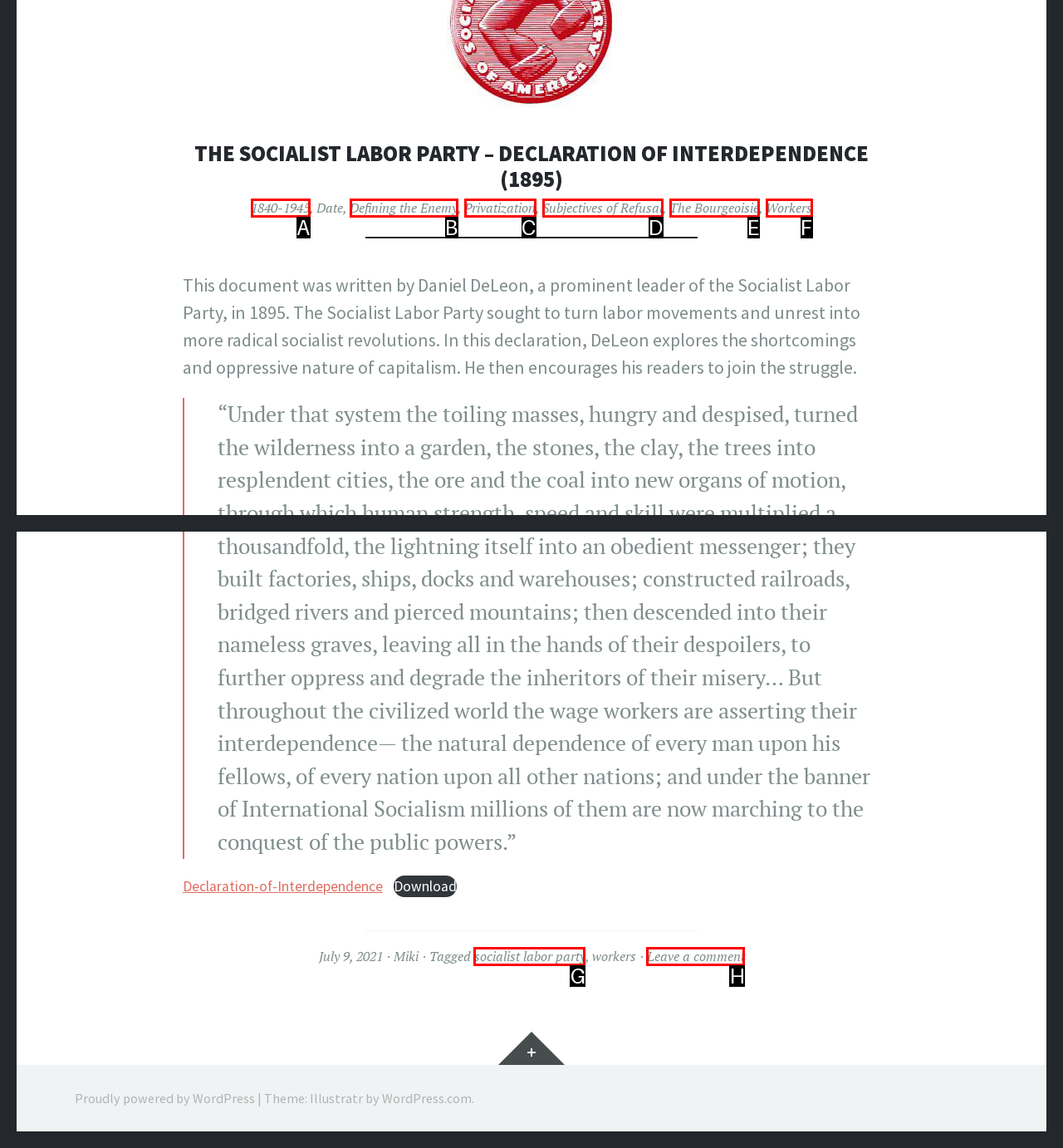Based on the description: Defining the Enemy, identify the matching HTML element. Reply with the letter of the correct option directly.

B